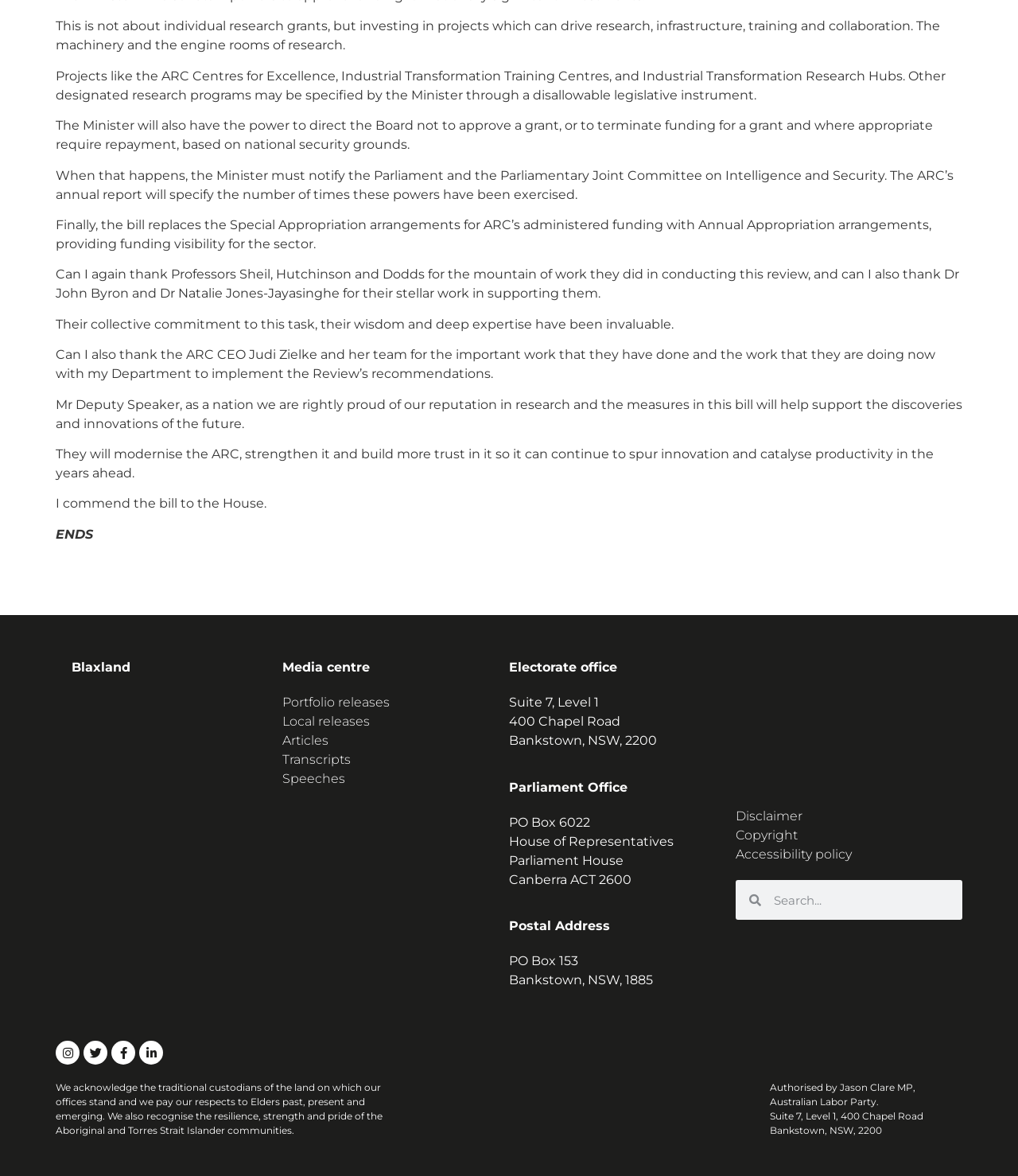Pinpoint the bounding box coordinates of the clickable area needed to execute the instruction: "Check the Instagram page". The coordinates should be specified as four float numbers between 0 and 1, i.e., [left, top, right, bottom].

[0.055, 0.885, 0.078, 0.906]